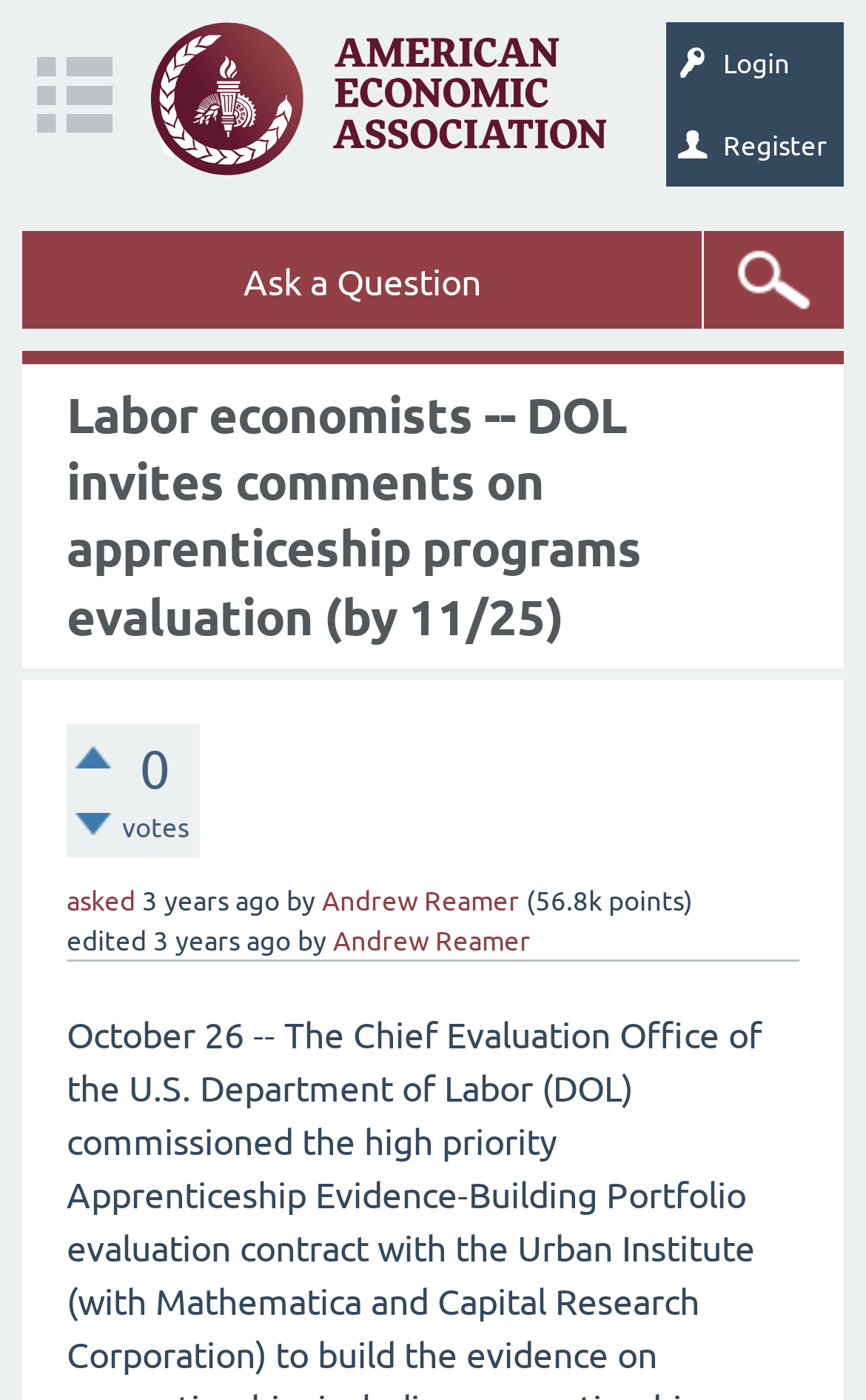Determine the bounding box coordinates of the region that needs to be clicked to achieve the task: "Visit the Economics Forum".

[0.173, 0.016, 0.7, 0.125]